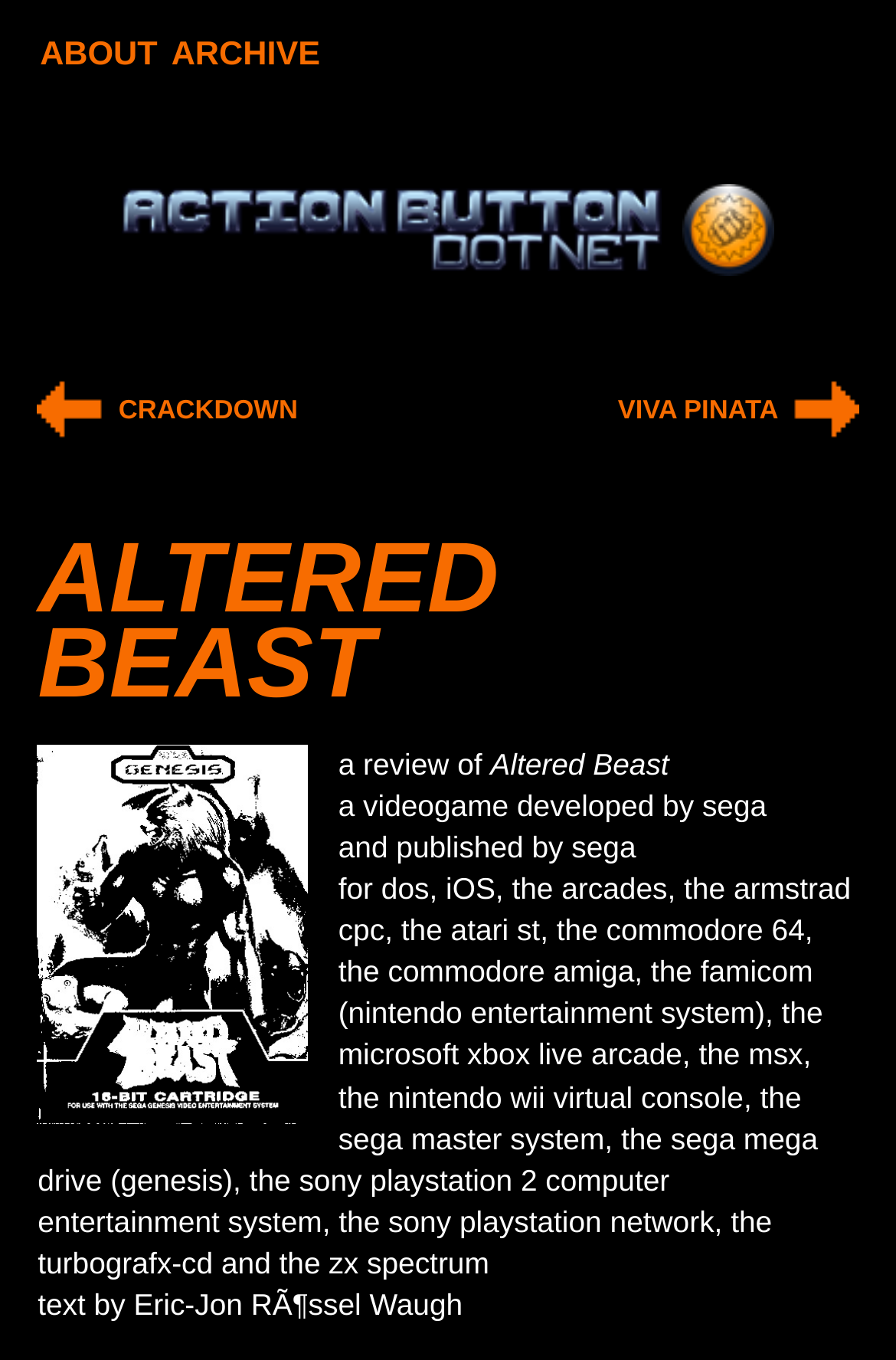Please identify the primary heading of the webpage and give its text content.

ACTION BUTTON DOT NET
 PRESS THE ACTION BUTTON.